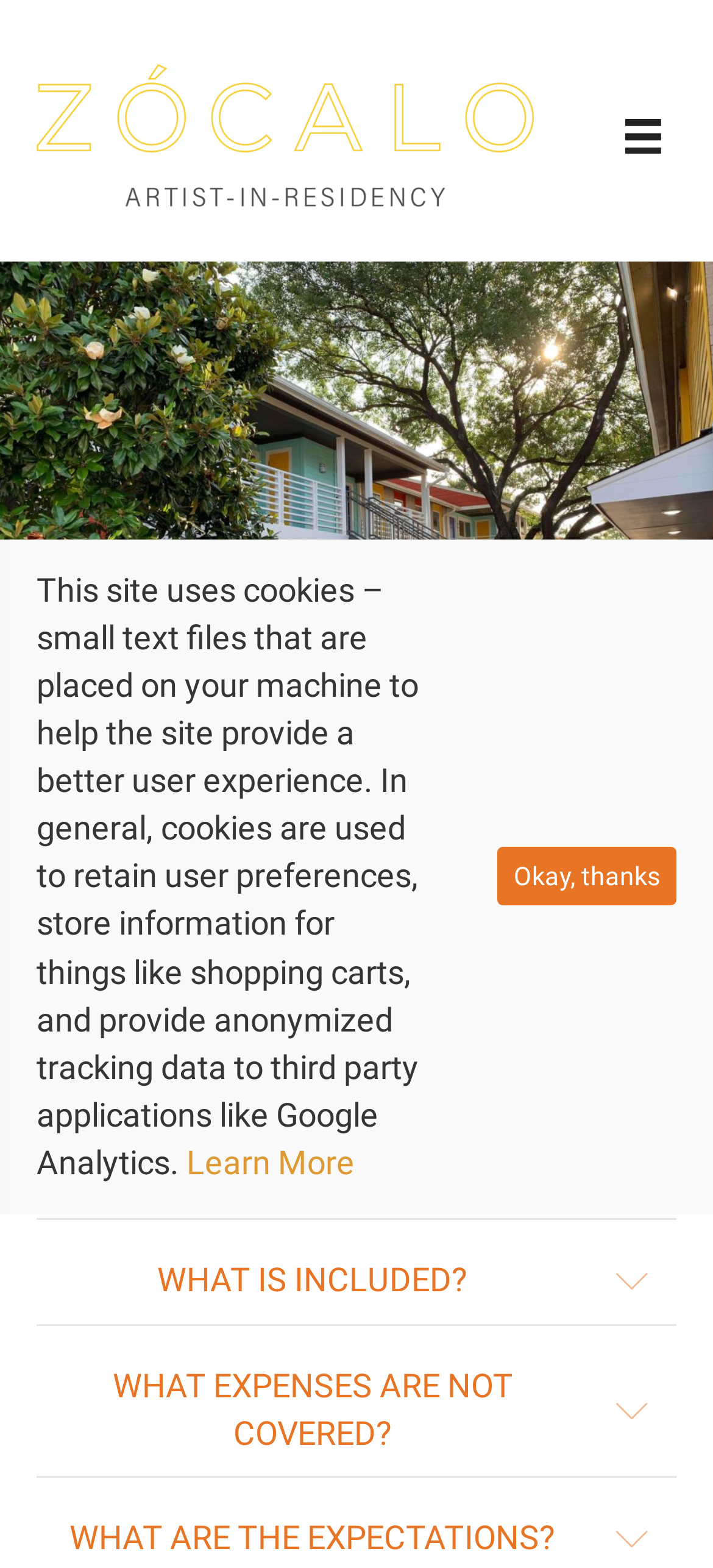Based on what you see in the screenshot, provide a thorough answer to this question: What is the function of the 'Okay, thanks' button?

The button is located near the text that mentions cookies, which suggests that it is related to accepting or declining cookies. The text 'Okay, thanks' implies that clicking the button will acknowledge and accept the use of cookies on the website.